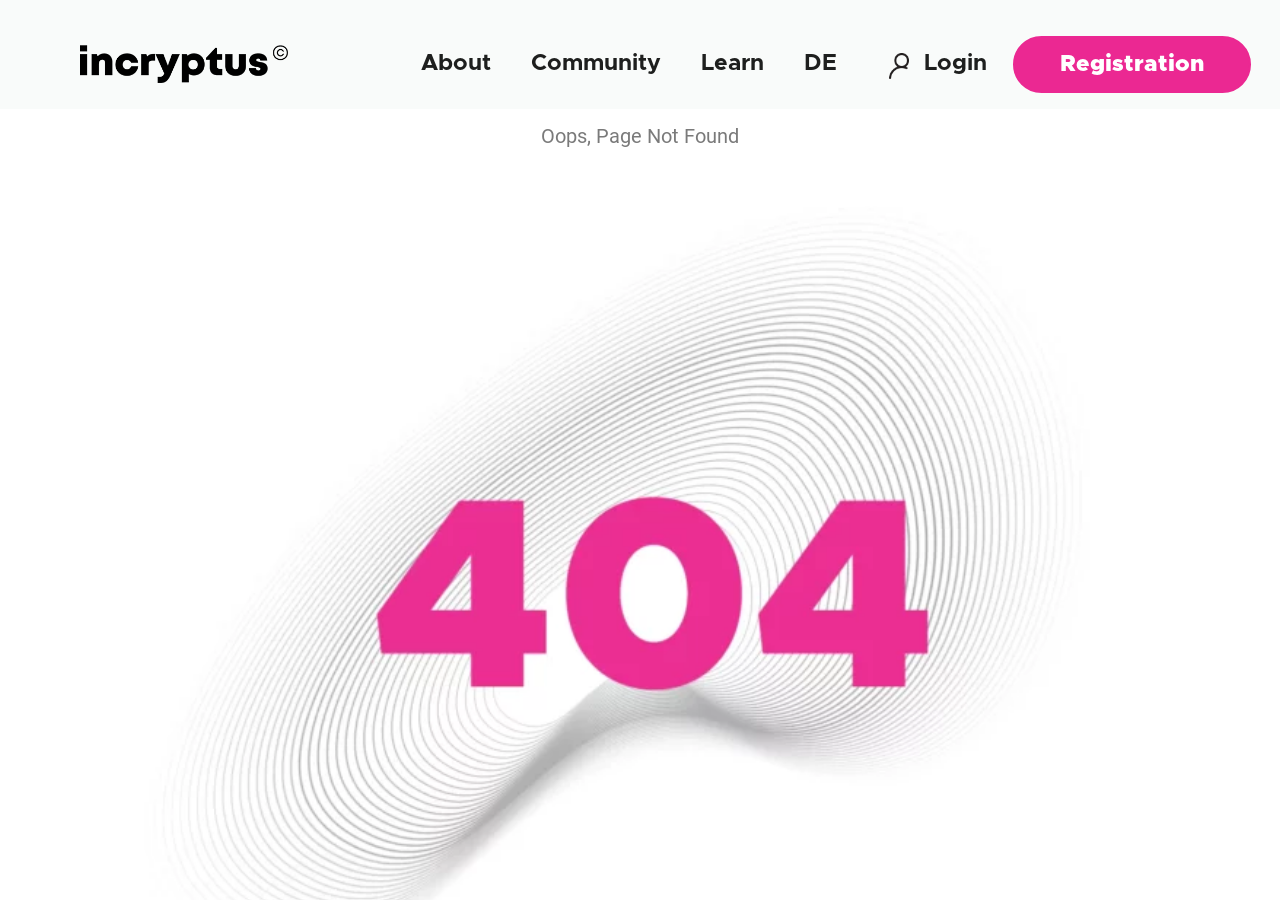Please provide a comprehensive answer to the question below using the information from the image: What is the language of the 'DE' link?

The 'DE' link is likely a language option, and 'DE' is the abbreviation for Germany, suggesting that it leads to a German-language version of the website.